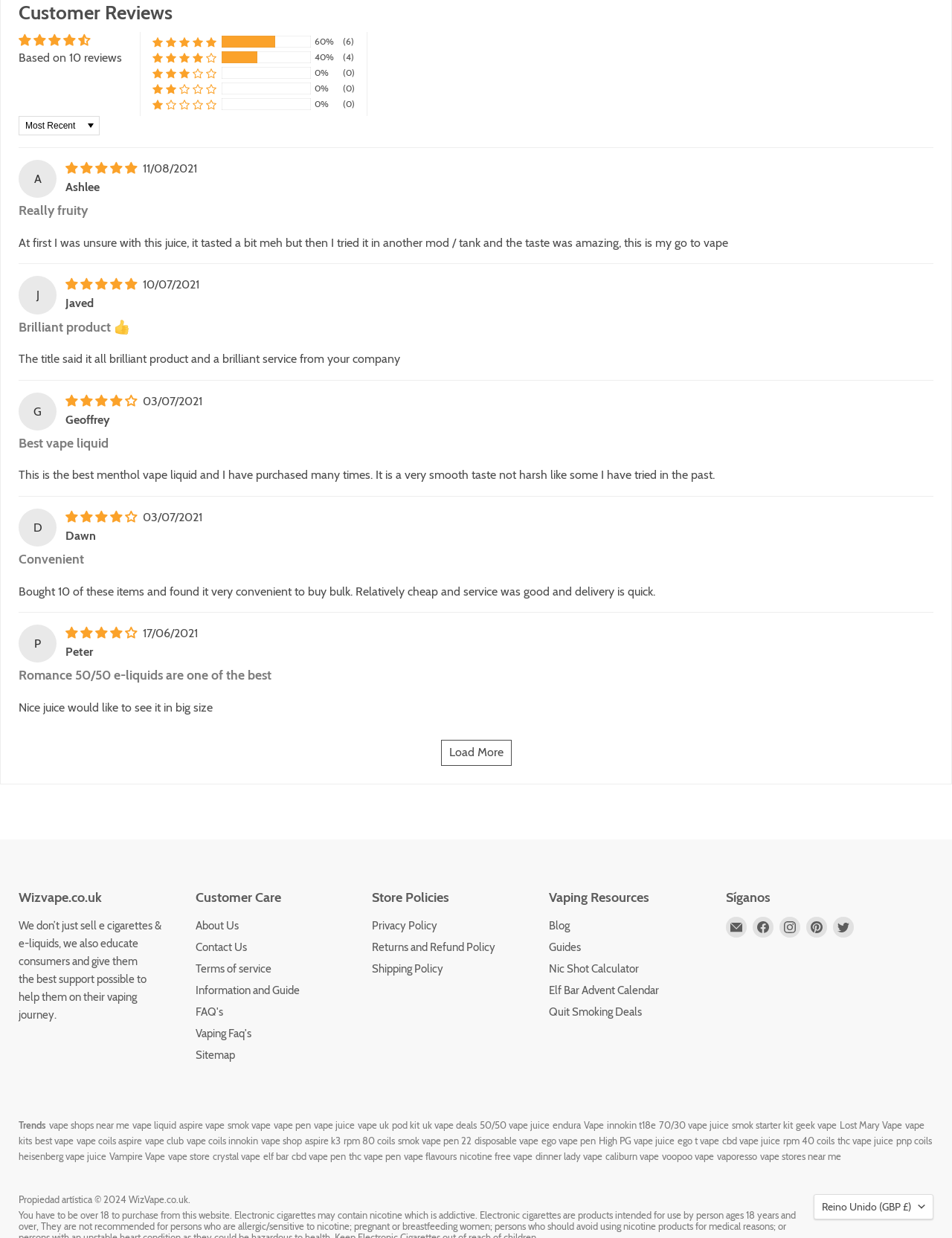What is the earliest review date mentioned on the page?
Please answer the question as detailed as possible based on the image.

The page lists several reviews with their corresponding dates. The earliest date mentioned is 17/06/2021, which is associated with a review by Peter.